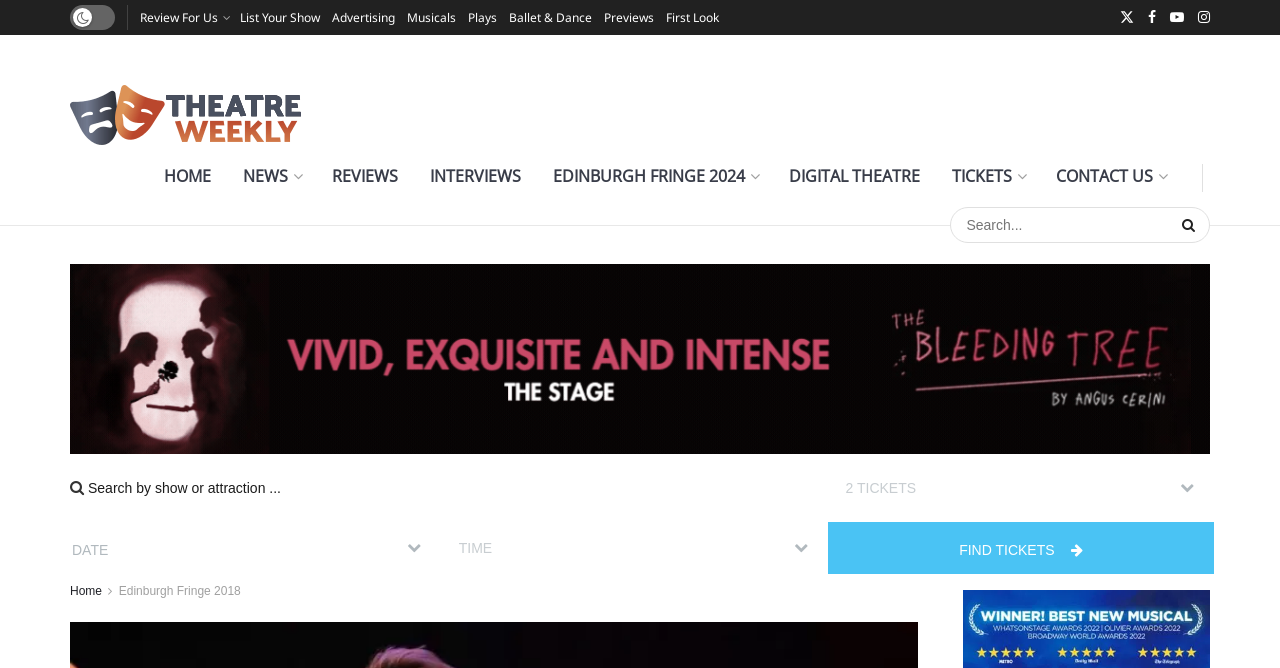Construct a comprehensive caption that outlines the webpage's structure and content.

This webpage is a review of the comedy musical "Timpson The Musical" at C Venues Edinburgh. At the top of the page, there are several links to different sections of the website, including "Review For Us", "List Your Show", "Advertising", and various categories of performances such as "Musicals", "Plays", and "Ballet & Dance". 

To the right of these links, there is a small icon and a social media link. Below these links, there is a larger header with the title "Theatre Weekly" and an image of the Theatre Weekly logo. 

On the left side of the page, there is a navigation menu with links to "HOME", "NEWS", "REVIEWS", "INTERVIEWS", "EDINBURGH FRINGE 2024", "DIGITAL THEATRE", "TICKETS", and "CONTACT US". 

Below the navigation menu, there is a search bar with a search button. Above the search bar, there is a large image that spans the width of the page. 

The main content of the page is a review of the musical, which is not explicitly described in the accessibility tree. However, based on the meta description, it is a comedy musical supported by Timpson and is described as "gloriously fun fiction".

On the right side of the page, there is a section with a search performance feature, a list box to select the number of tickets, and a button to find tickets. There is also a section with a date label and a time selection list box. 

At the bottom of the page, there are links to "Home" and "Edinburgh Fringe 2018".